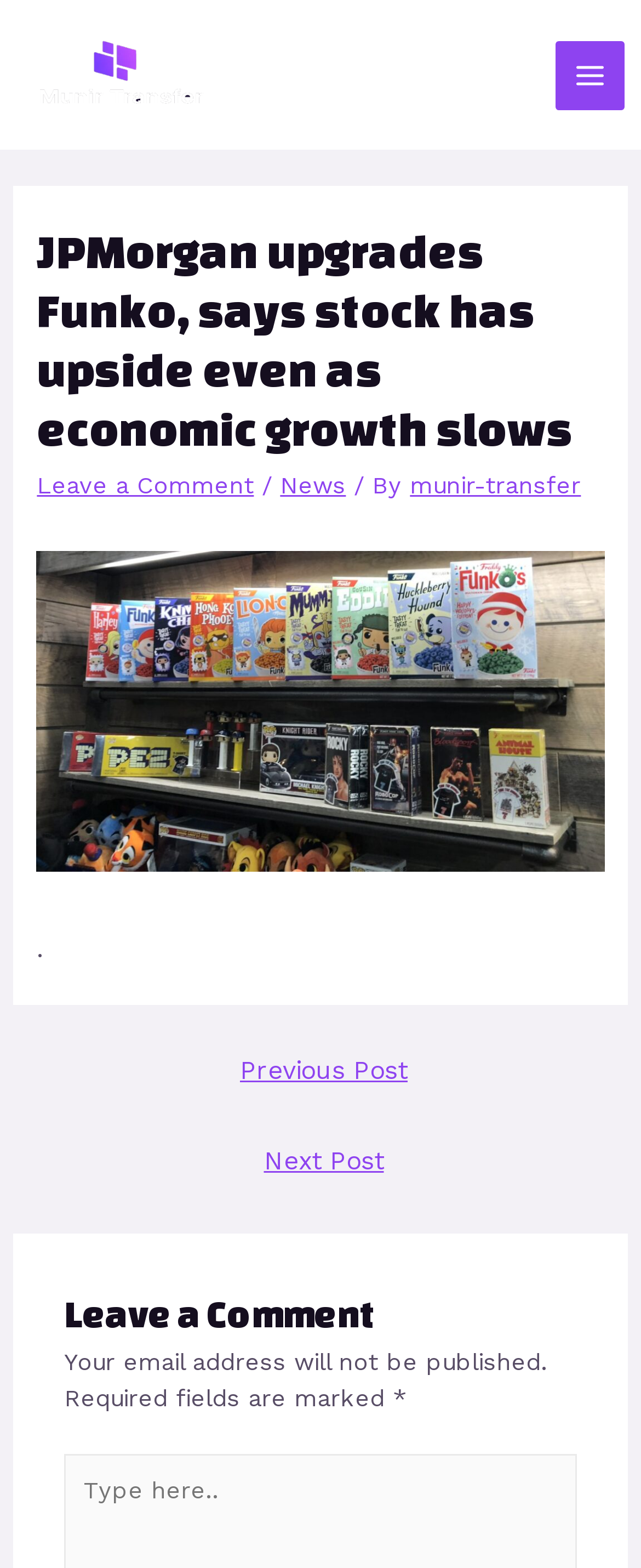Using the given description, provide the bounding box coordinates formatted as (top-left x, top-left y, bottom-right x, bottom-right y), with all values being floating point numbers between 0 and 1. Description: Next Post →

[0.025, 0.724, 0.985, 0.762]